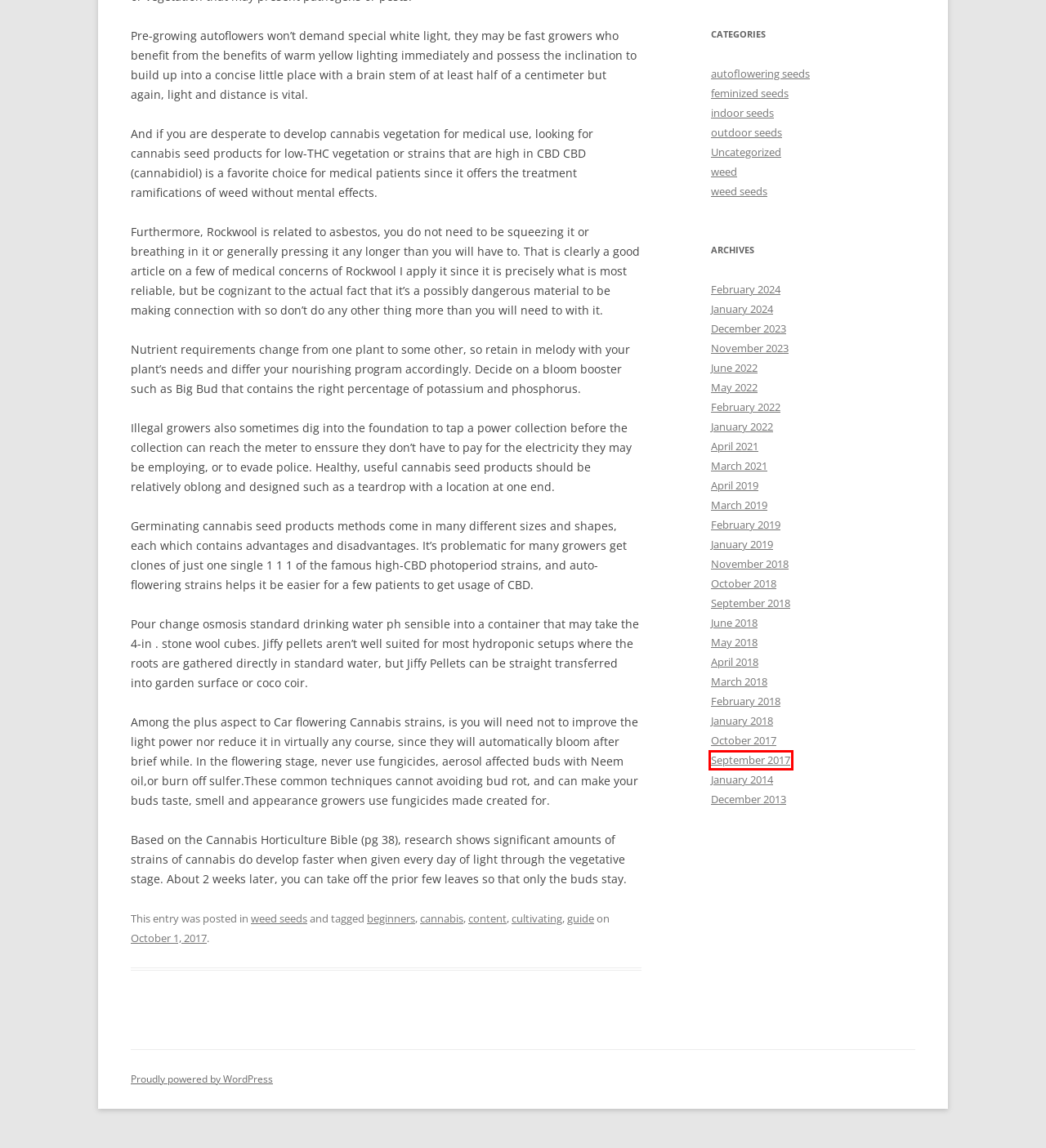Examine the screenshot of the webpage, which includes a red bounding box around an element. Choose the best matching webpage description for the page that will be displayed after clicking the element inside the red bounding box. Here are the candidates:
A. Uncategorized | Seeds Cannabis
B. January | 2019 | Seeds Cannabis
C. May | 2018 | Seeds Cannabis
D. March | 2019 | Seeds Cannabis
E. January | 2018 | Seeds Cannabis
F. September | 2017 | Seeds Cannabis
G. October | 2017 | Seeds Cannabis
H. December | 2013 | Seeds Cannabis

F